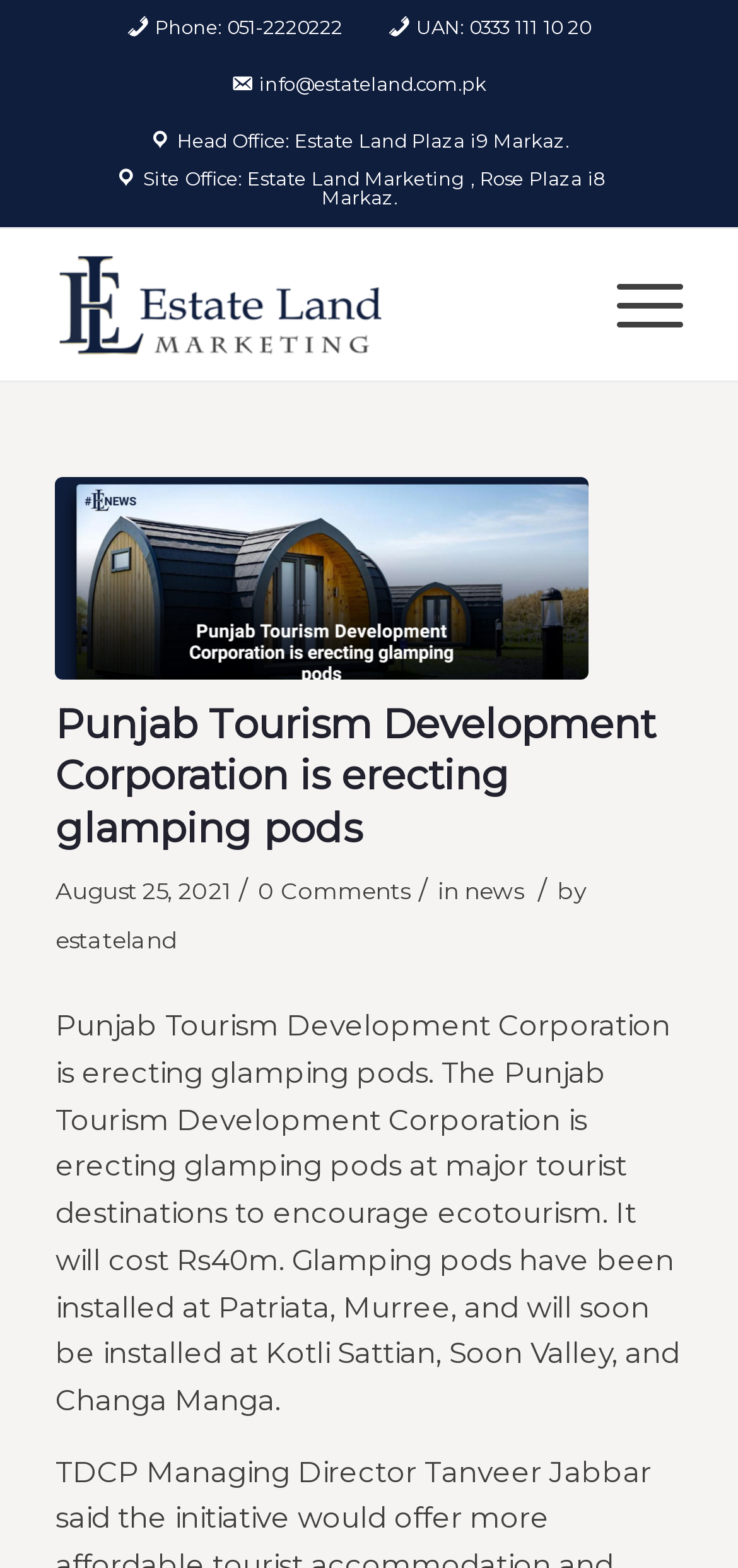Can you find the bounding box coordinates for the element to click on to achieve the instruction: "Check the date of the article"?

None